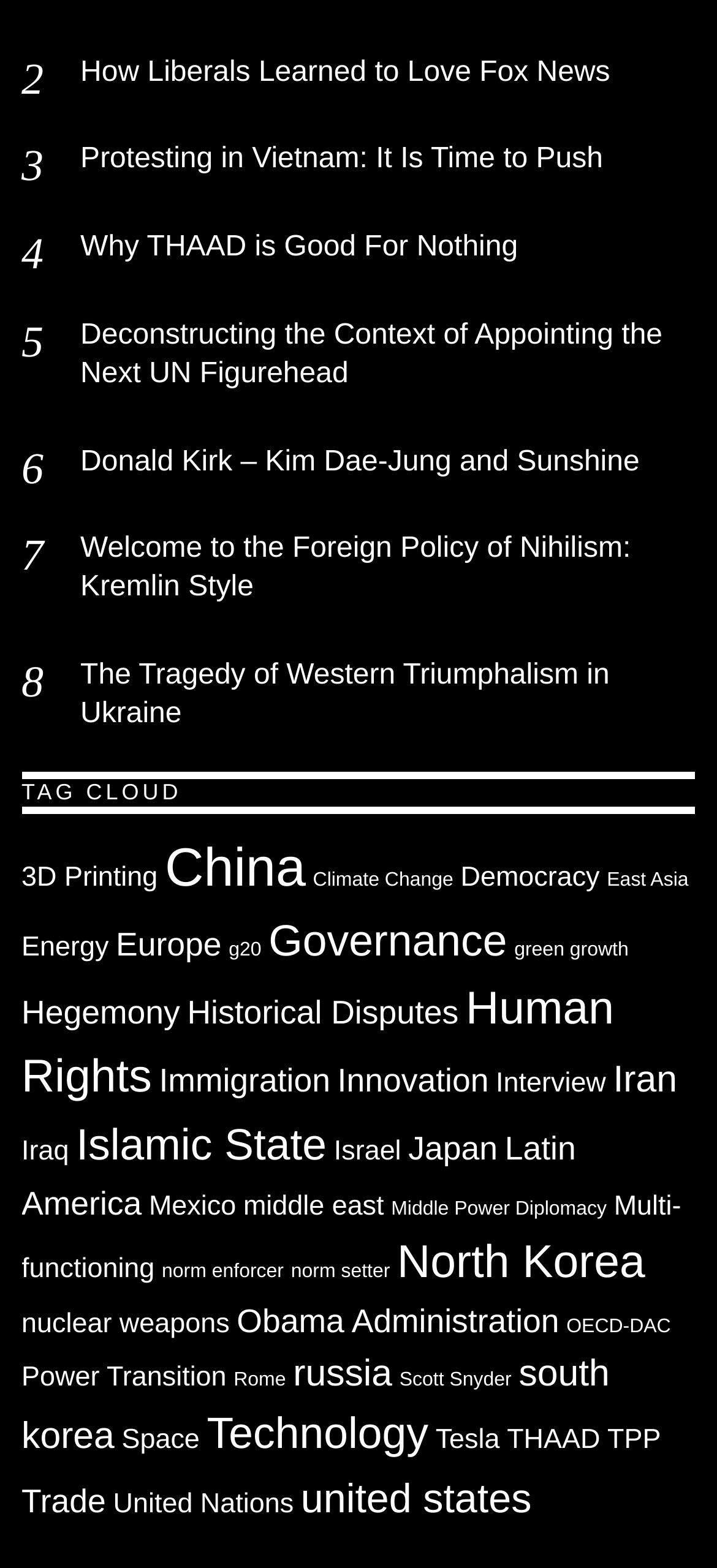Please specify the bounding box coordinates for the clickable region that will help you carry out the instruction: "Explore the tag 'China'".

[0.23, 0.535, 0.426, 0.573]